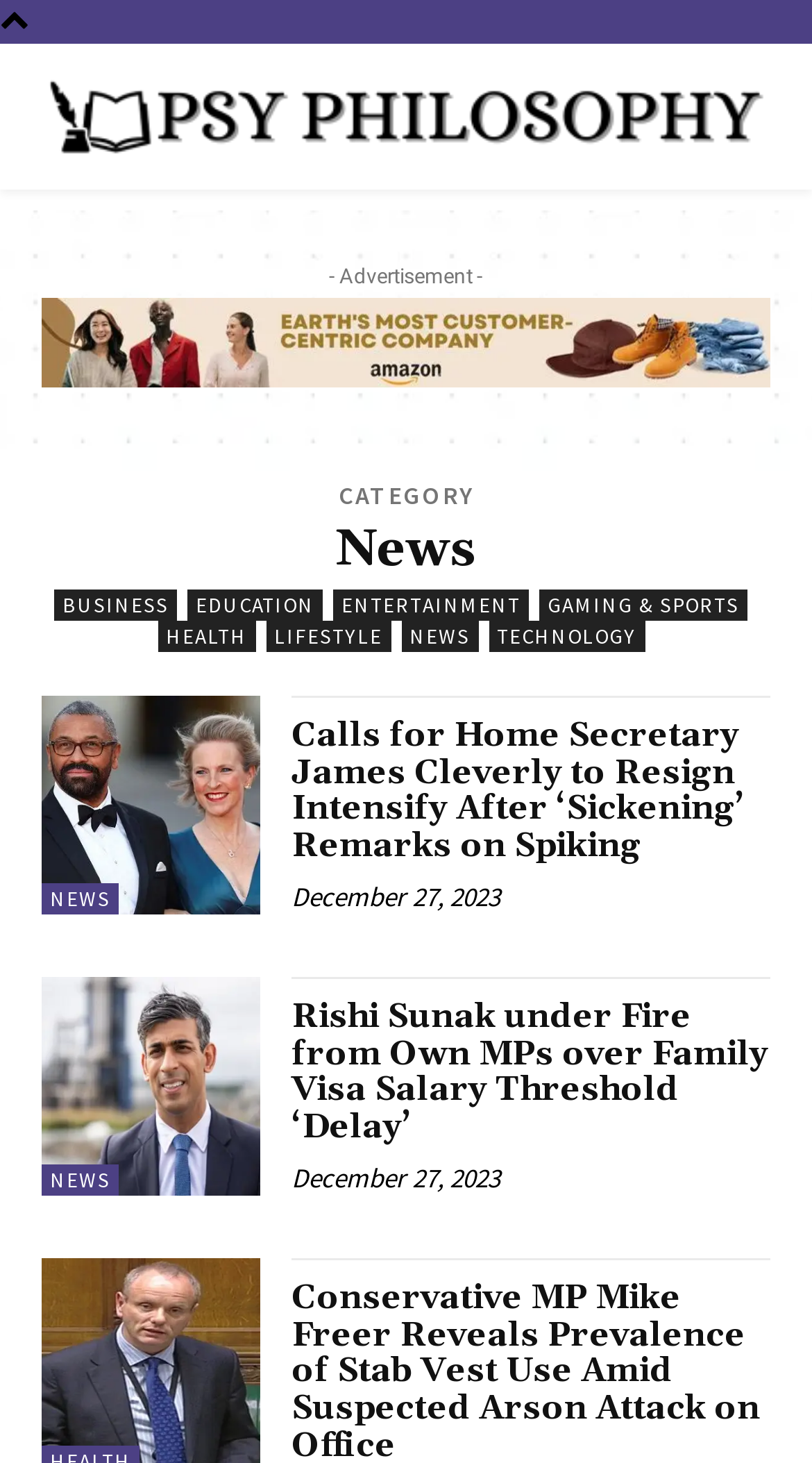Find the bounding box coordinates of the element you need to click on to perform this action: 'Check the news dated December 27, 2023'. The coordinates should be represented by four float values between 0 and 1, in the format [left, top, right, bottom].

[0.359, 0.6, 0.615, 0.625]